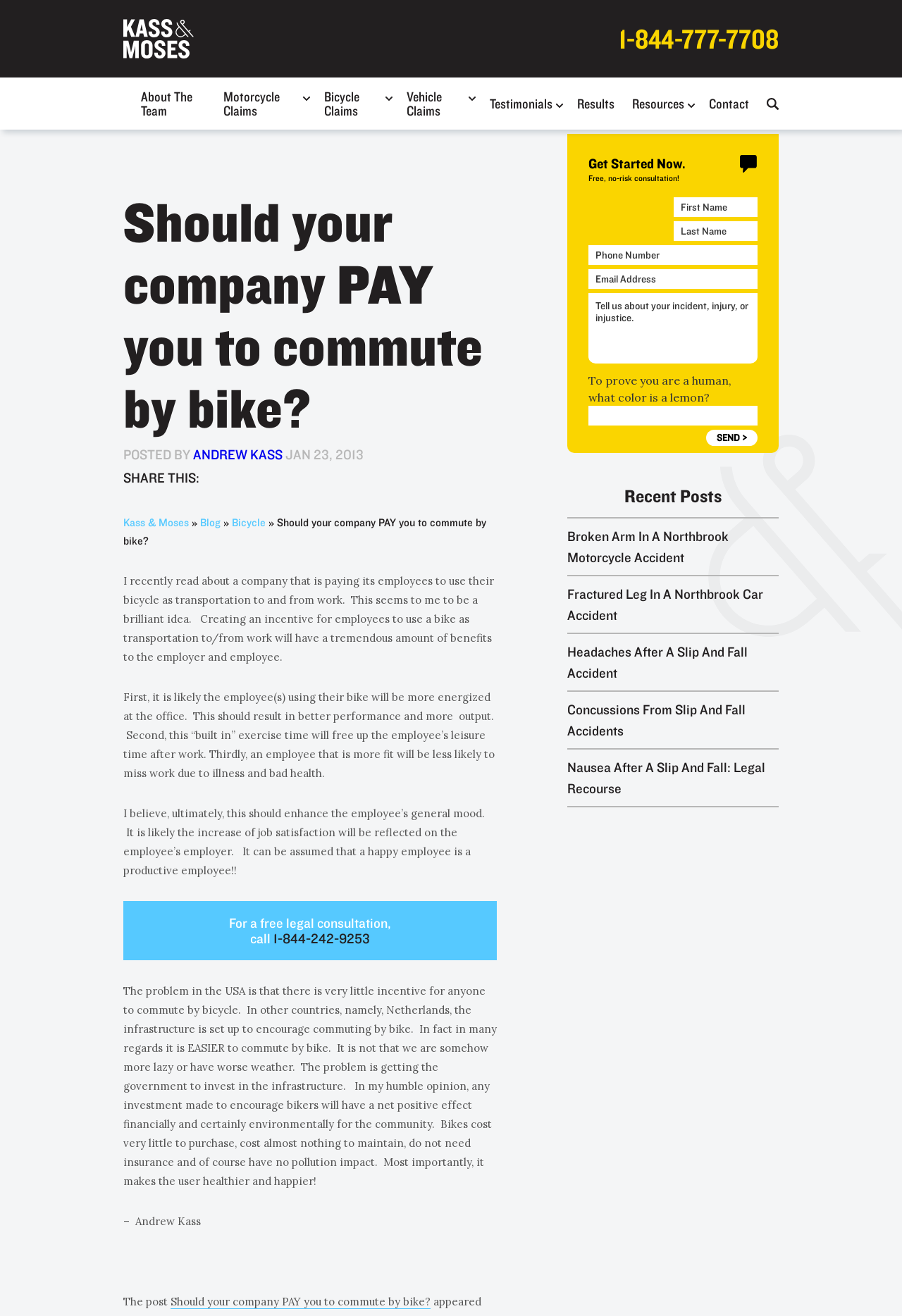Locate the bounding box coordinates of the area that needs to be clicked to fulfill the following instruction: "Fill in the textbox 'Name*'". The coordinates should be in the format of four float numbers between 0 and 1, namely [left, top, right, bottom].

None